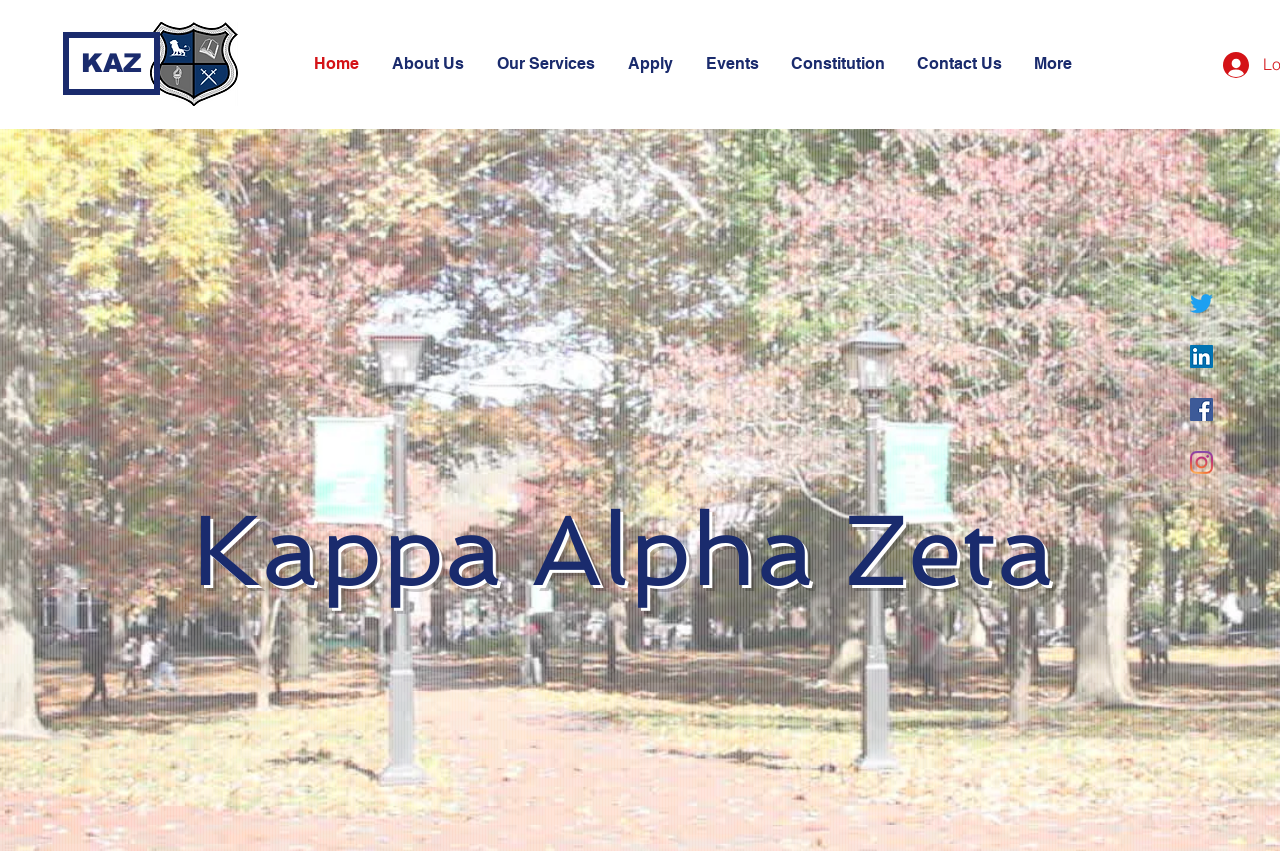Determine the coordinates of the bounding box for the clickable area needed to execute this instruction: "Click on the KAZ link".

[0.049, 0.038, 0.125, 0.112]